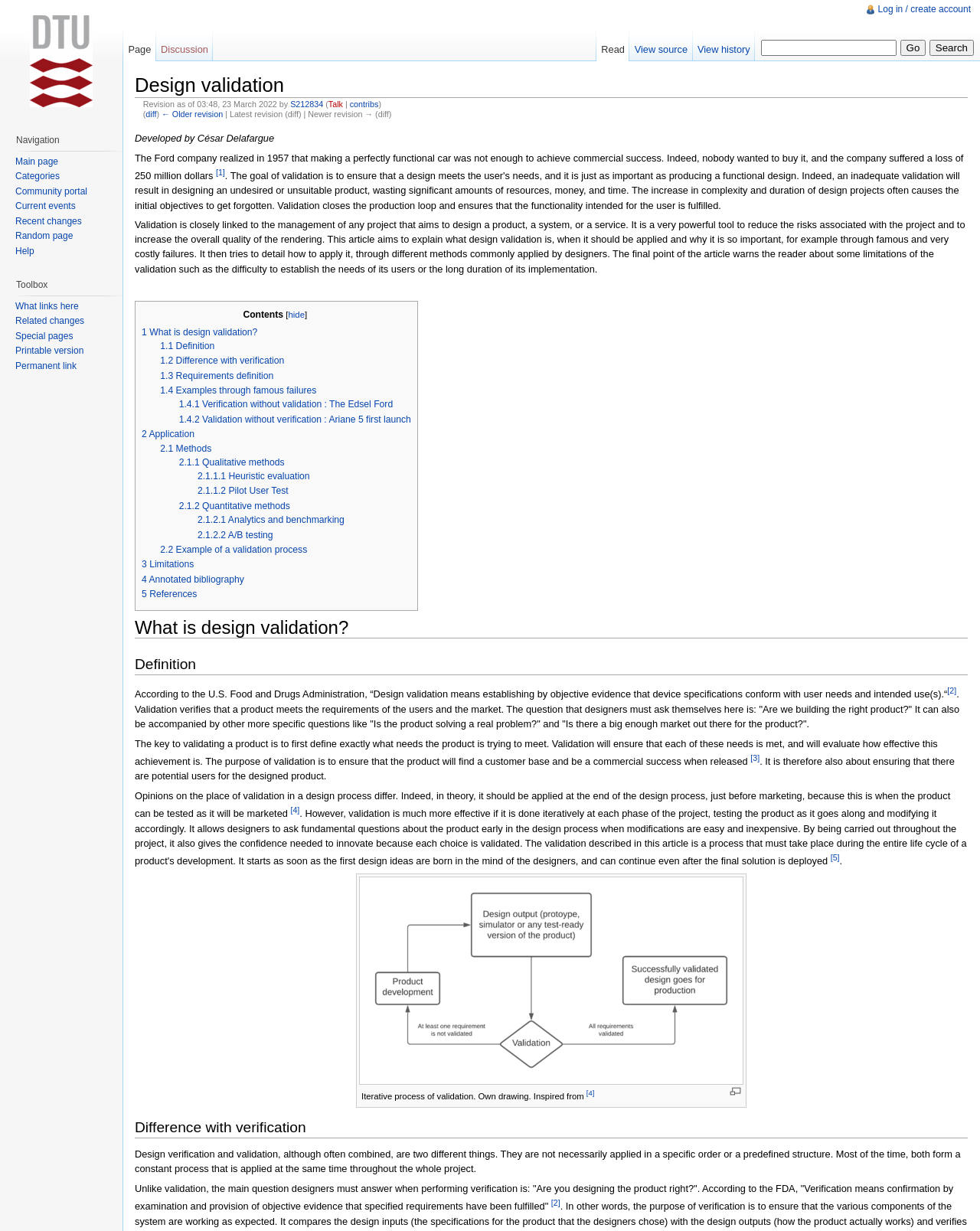Can you find the bounding box coordinates of the area I should click to execute the following instruction: "Read the article about design validation"?

[0.138, 0.108, 0.28, 0.117]